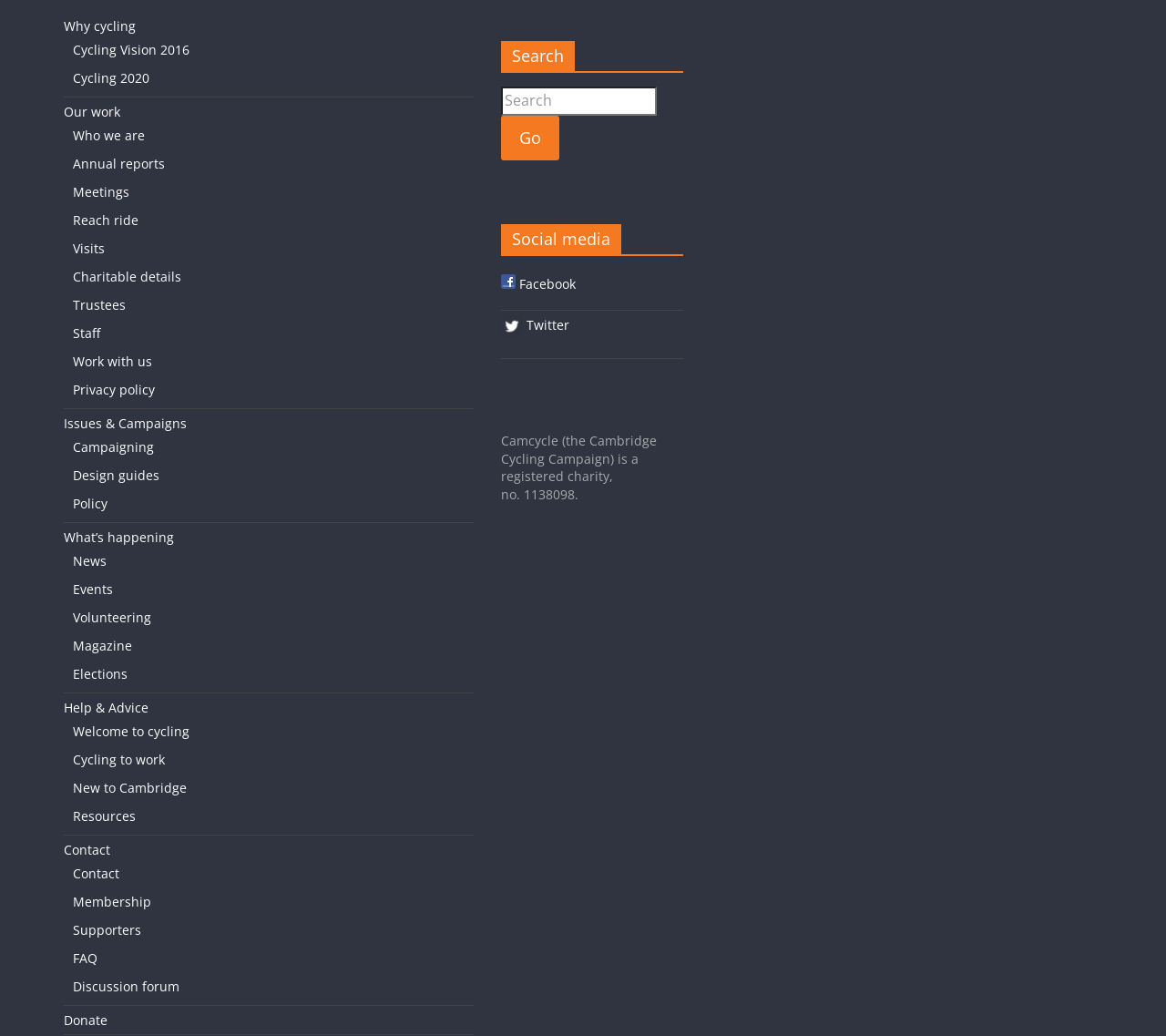What is the name of the charity?
Refer to the image and give a detailed answer to the query.

The name of the charity can be found in the complementary section of the webpage, where it is stated that 'Camcycle (the Cambridge Cycling Campaign) is a registered charity, no. 1138098.'